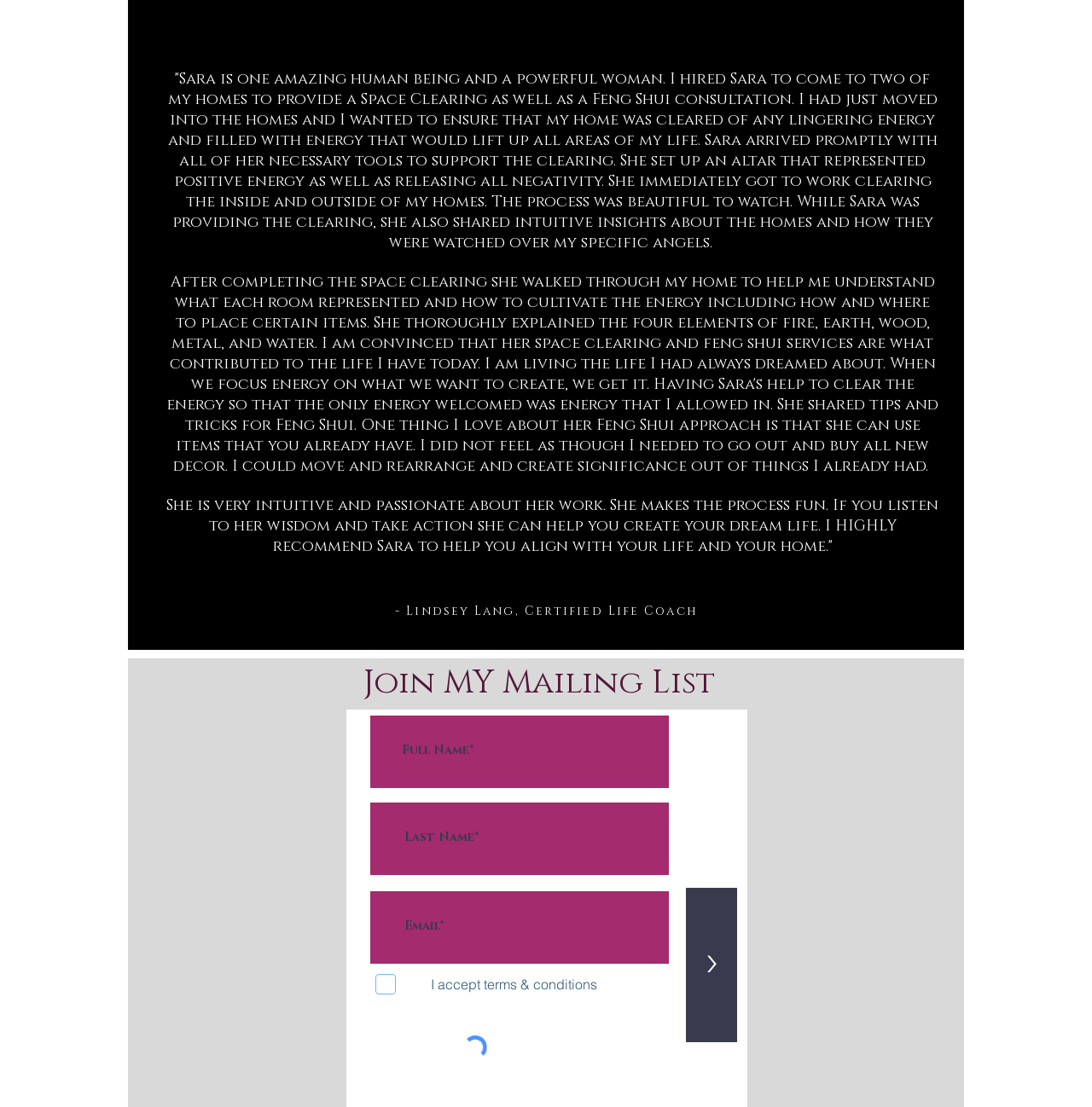Identify the bounding box of the UI element that matches this description: ">".

[0.628, 0.802, 0.675, 0.941]